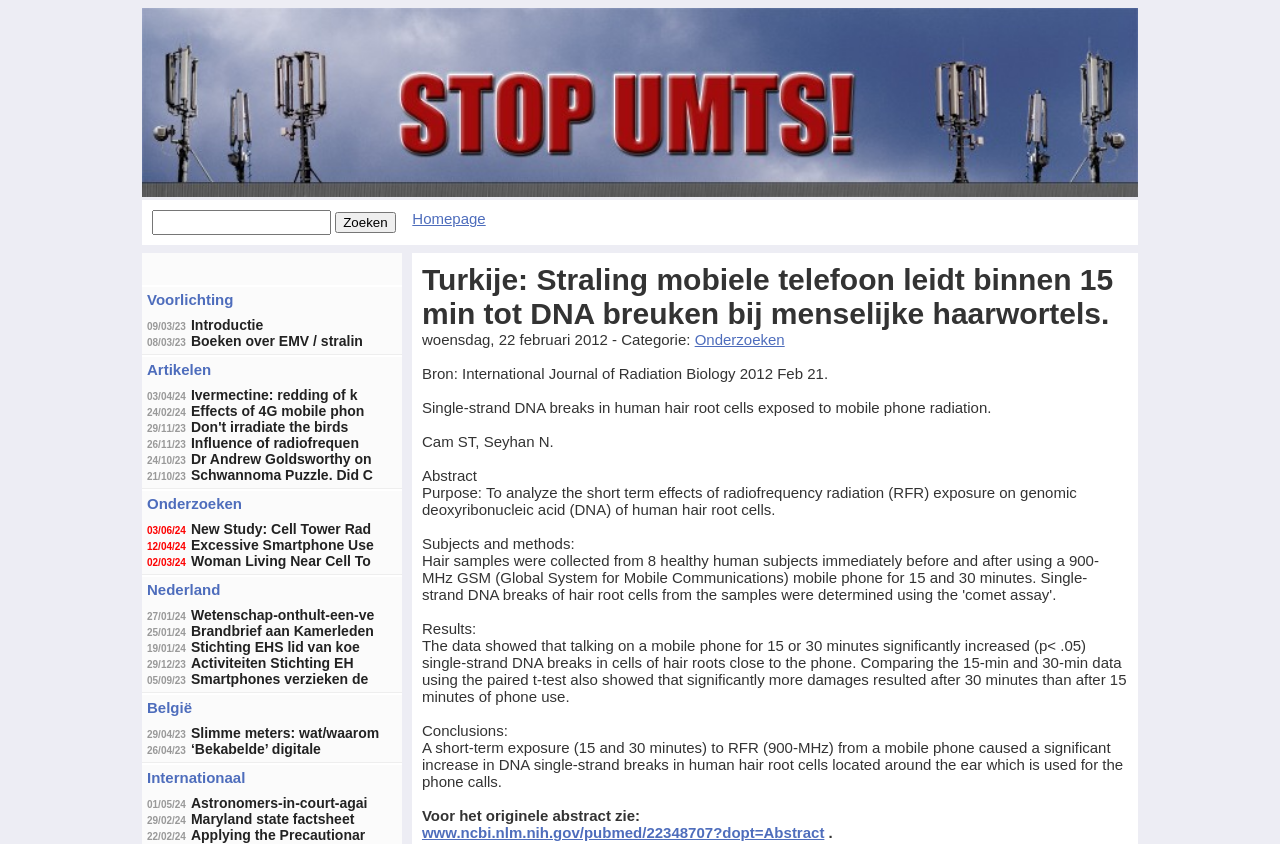What is the topic of the webpage?
Based on the content of the image, thoroughly explain and answer the question.

Based on the webpage content, it appears to be discussing the effects of mobile phone radiation on human health, specifically DNA breaks in human hair root cells.